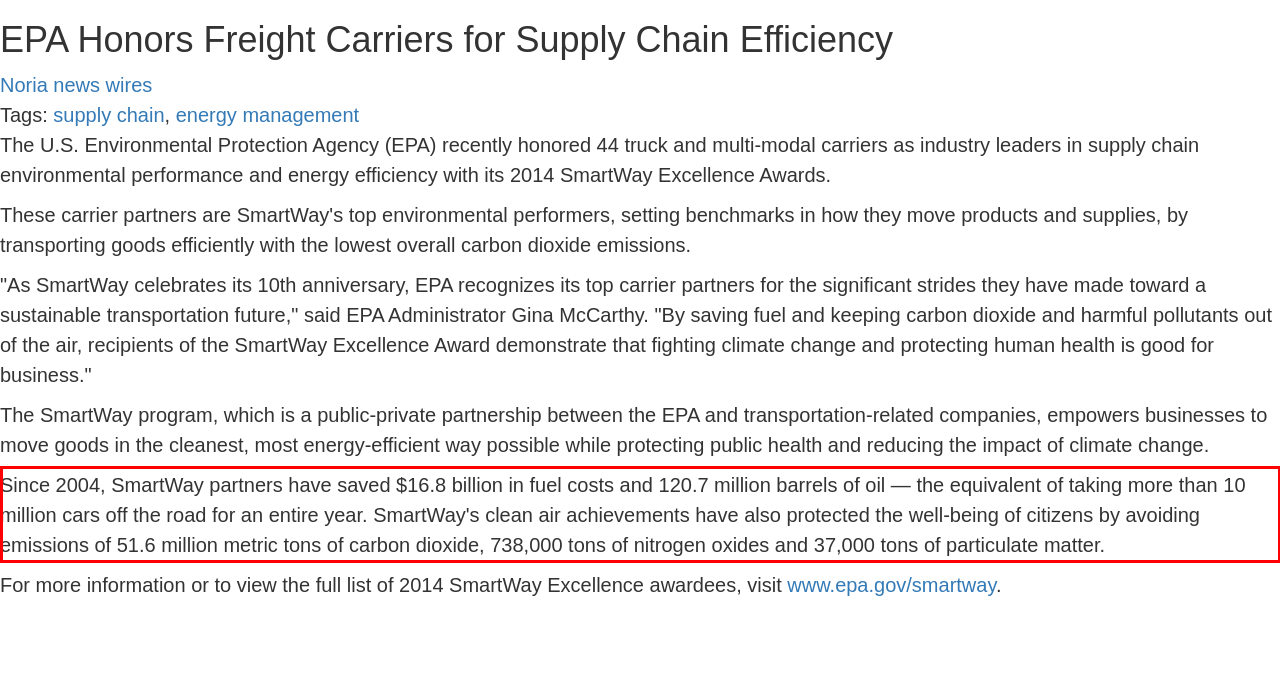Identify the red bounding box in the webpage screenshot and perform OCR to generate the text content enclosed.

Since 2004, SmartWay partners have saved $16.8 billion in fuel costs and 120.7 million barrels of oil — the equivalent of taking more than 10 million cars off the road for an entire year. SmartWay's clean air achievements have also protected the well-being of citizens by avoiding emissions of 51.6 million metric tons of carbon dioxide, 738,000 tons of nitrogen oxides and 37,000 tons of particulate matter.